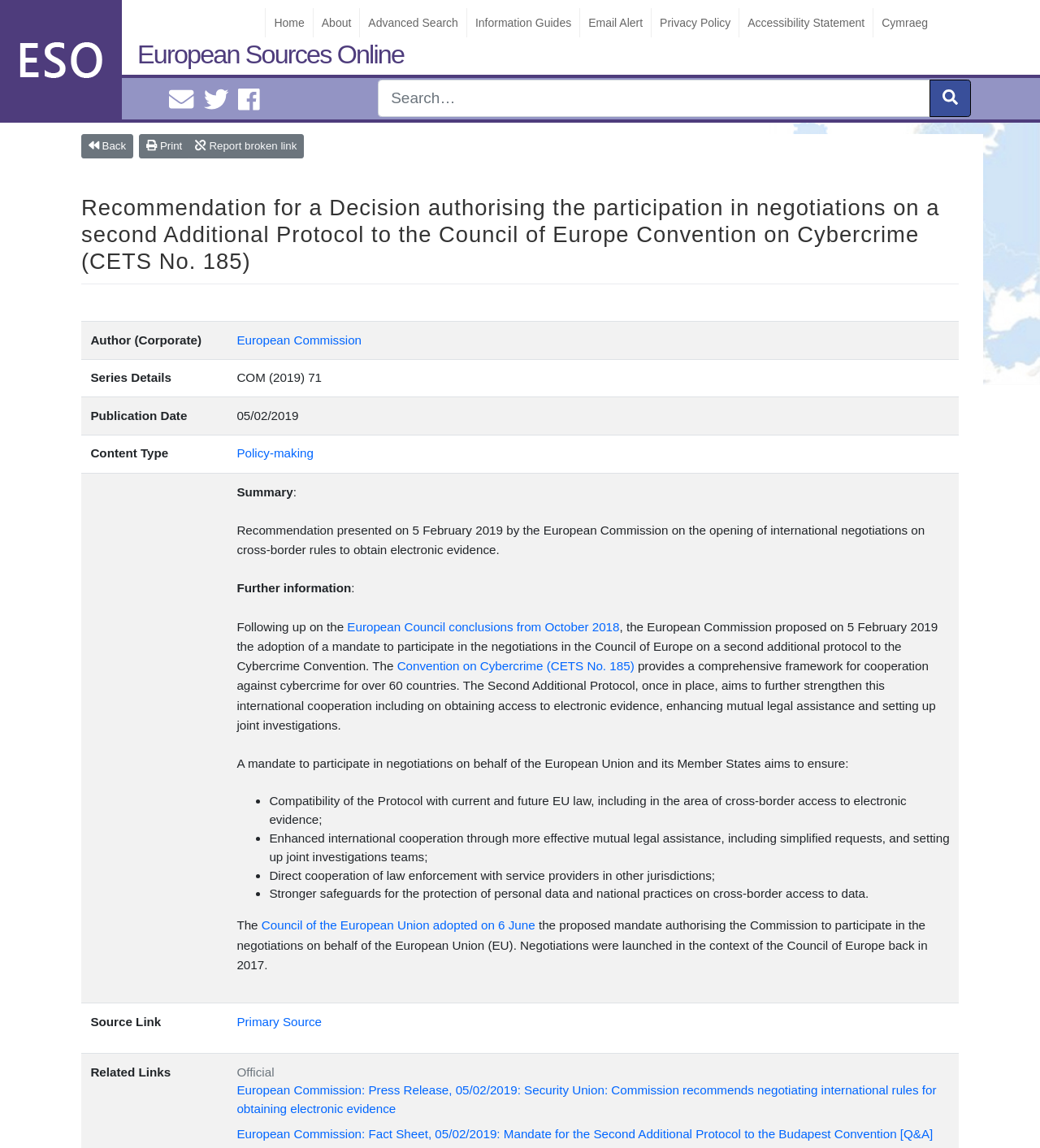Find the coordinates for the bounding box of the element with this description: "Home".

None